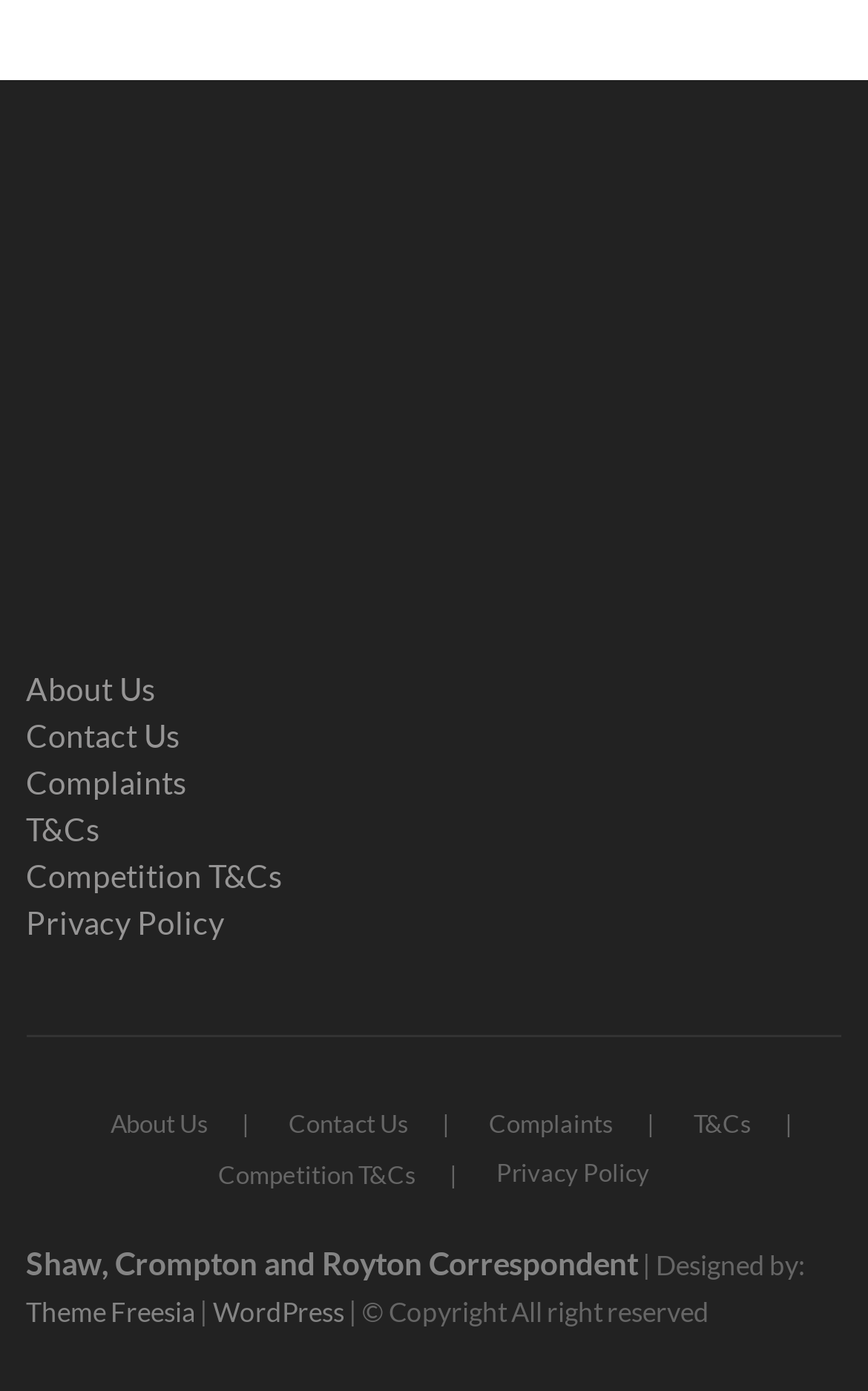Locate the bounding box of the UI element based on this description: "Complaints". Provide four float numbers between 0 and 1 as [left, top, right, bottom].

[0.03, 0.546, 0.97, 0.579]